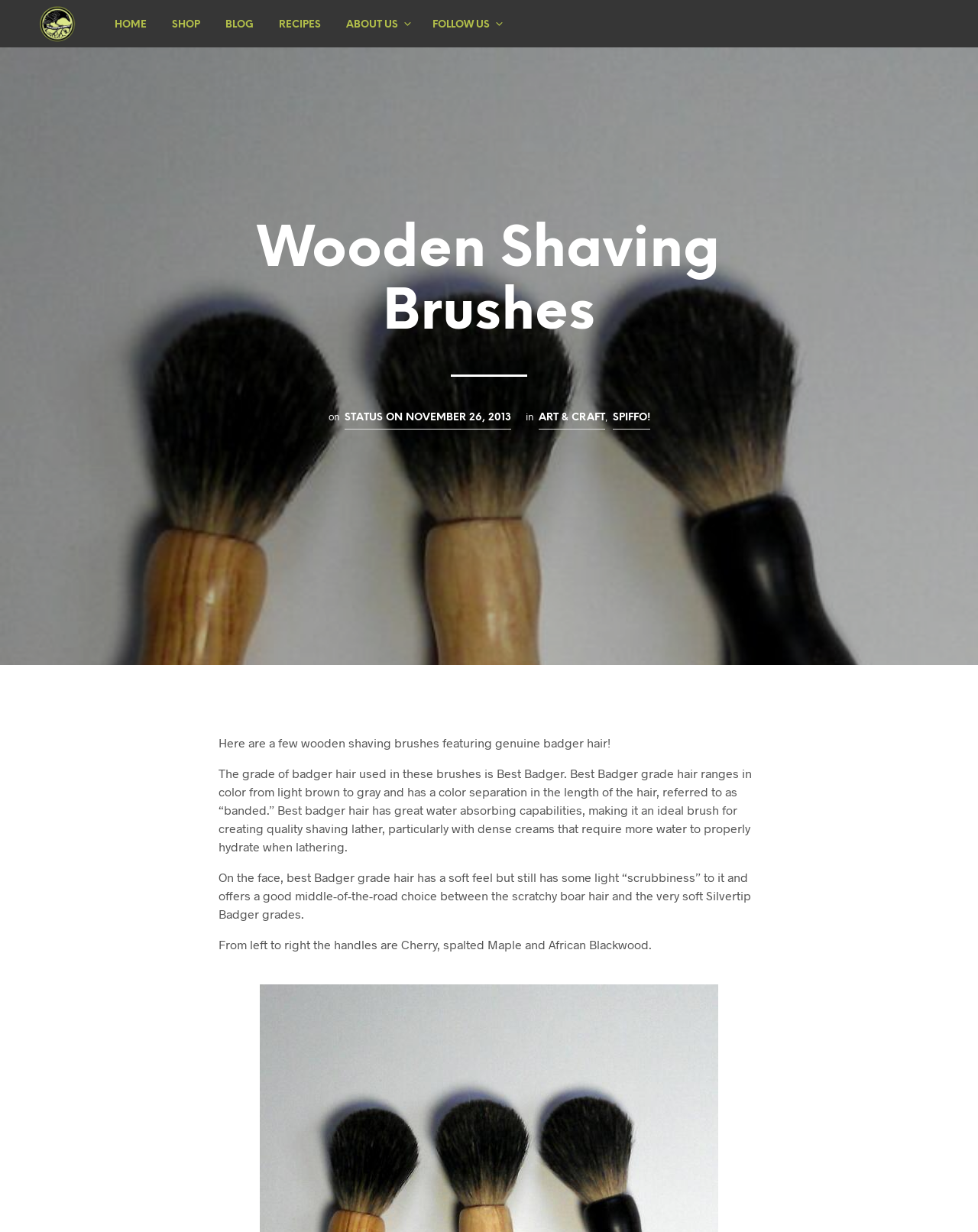Provide the bounding box coordinates of the HTML element described by the text: "Canada". The coordinates should be in the format [left, top, right, bottom] with values between 0 and 1.

None